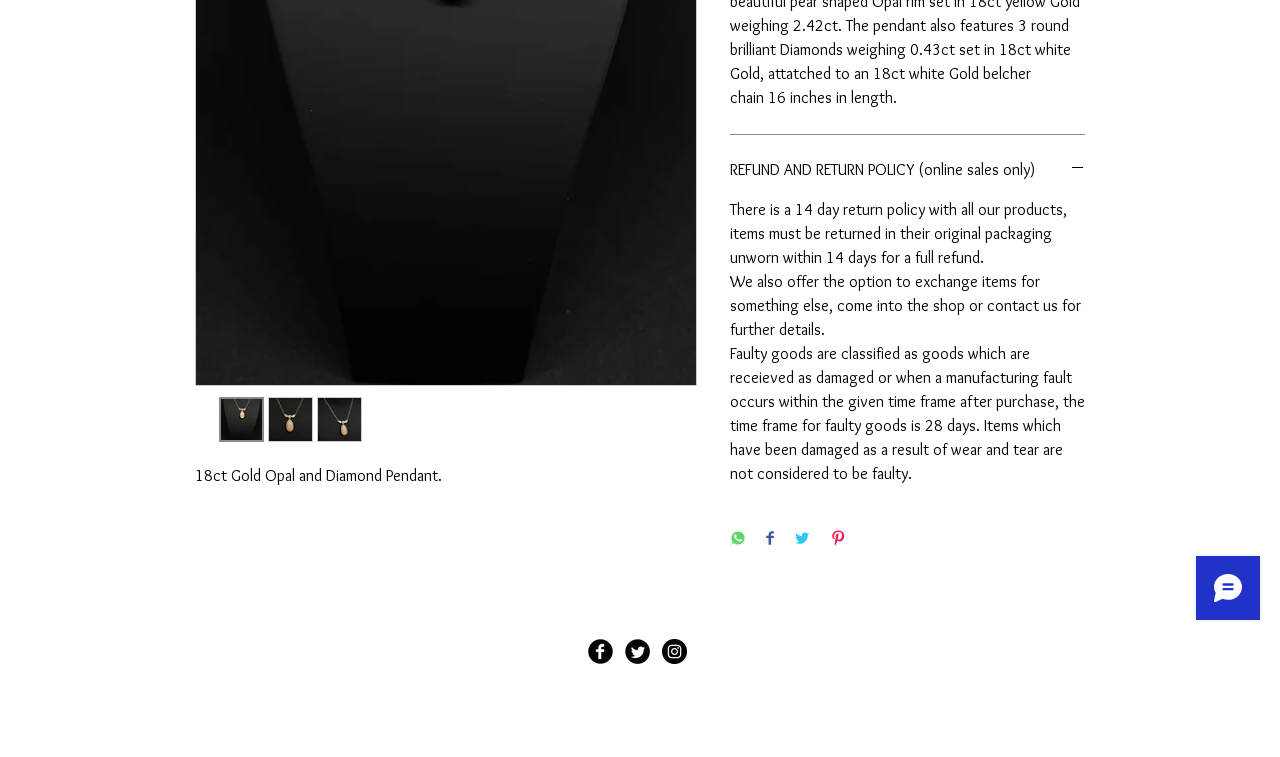From the webpage screenshot, predict the bounding box coordinates (top-left x, top-left y, bottom-right x, bottom-right y) for the UI element described here: aria-label="Twitter Black Round"

[0.488, 0.845, 0.508, 0.878]